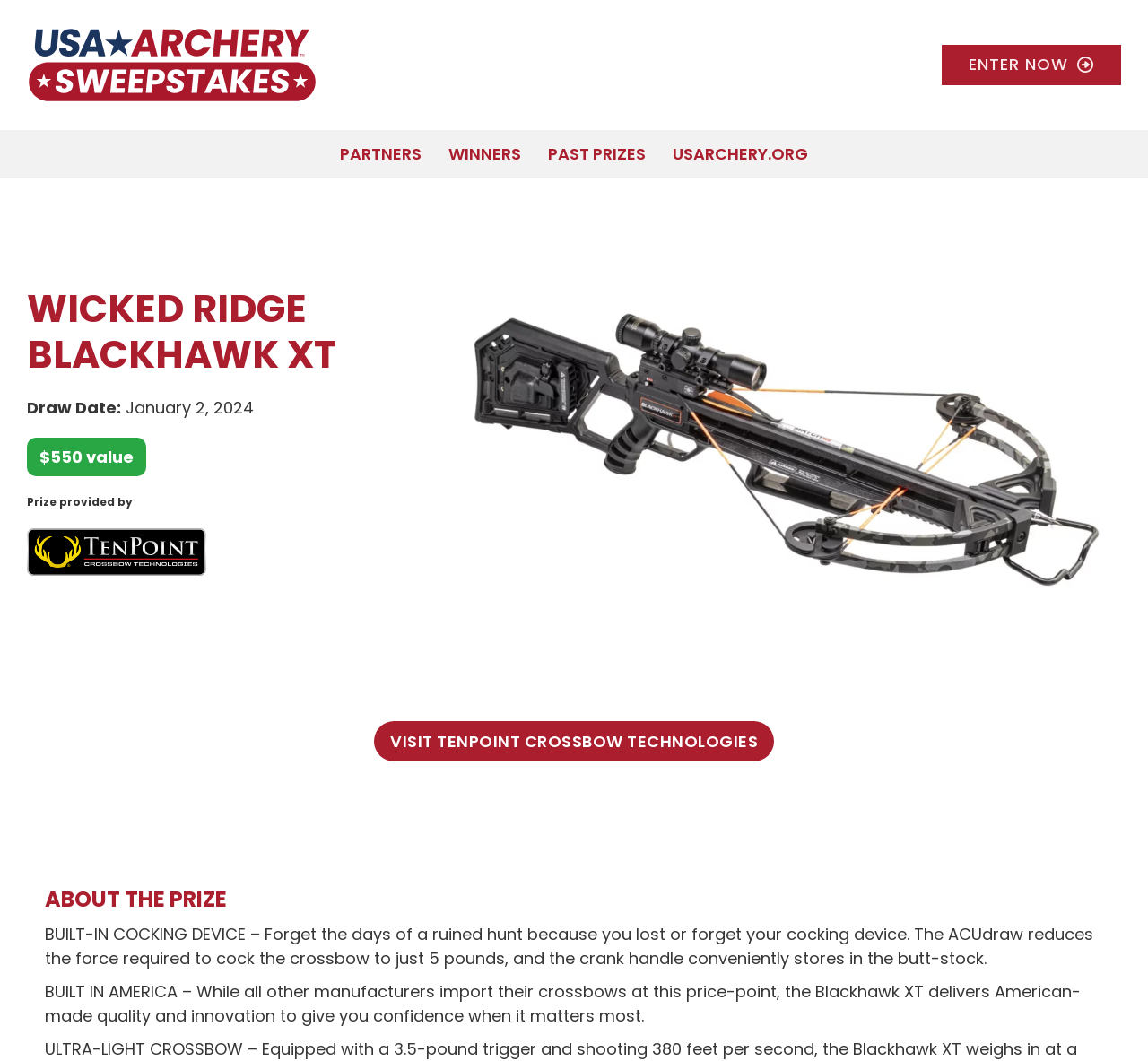Please predict the bounding box coordinates (top-left x, top-left y, bottom-right x, bottom-right y) for the UI element in the screenshot that fits the description: VISIT TenPoint Crossbow Technologies

[0.326, 0.68, 0.674, 0.718]